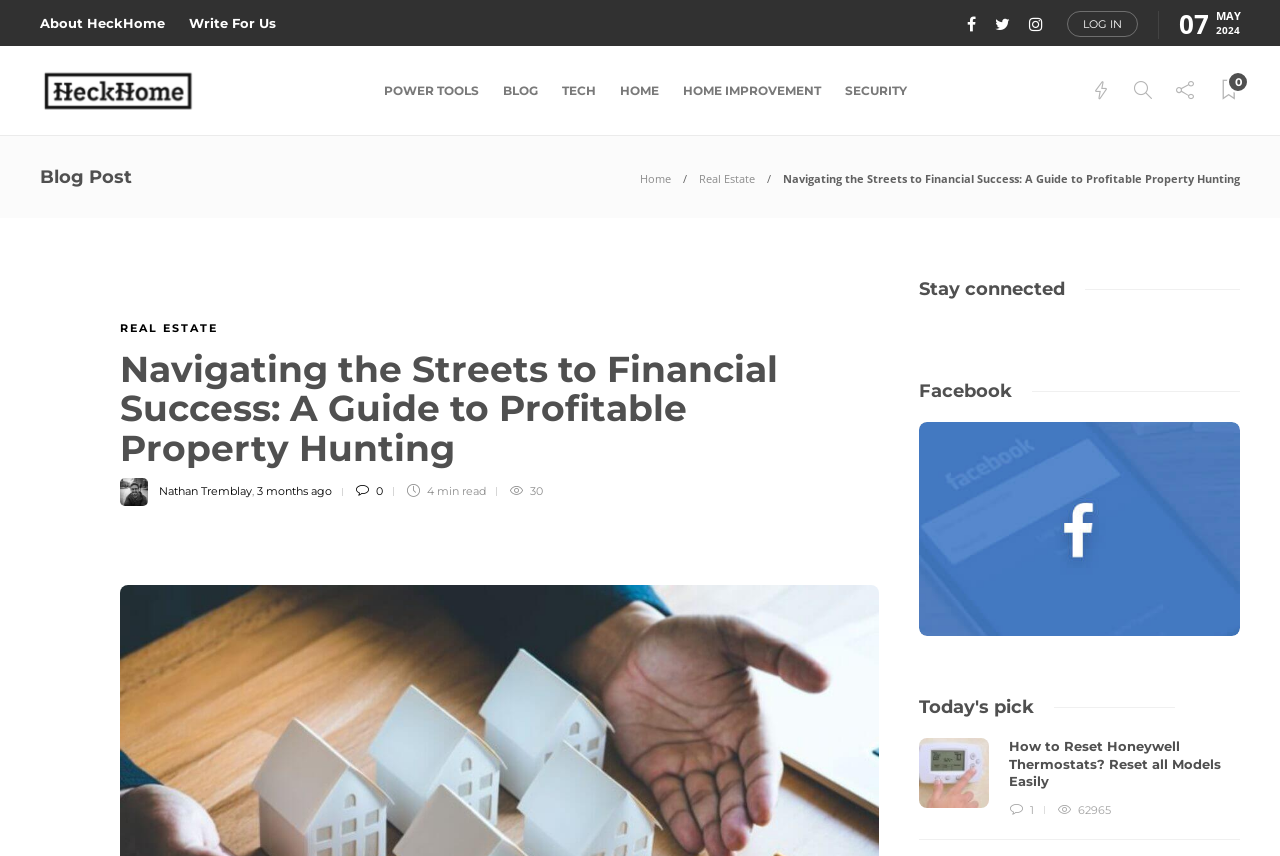How many minutes does it take to read the blog post? Analyze the screenshot and reply with just one word or a short phrase.

4 min